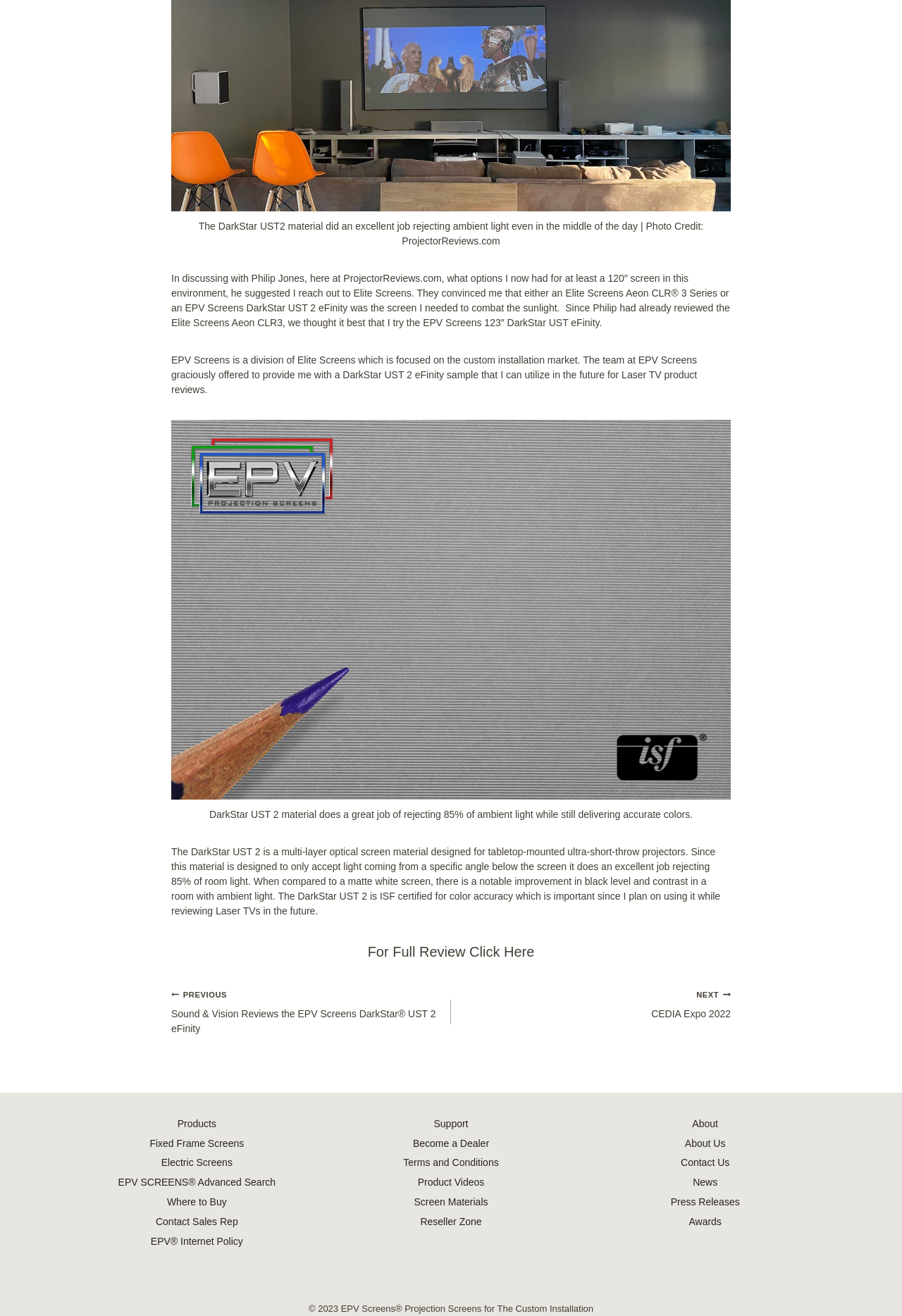From the webpage screenshot, predict the bounding box coordinates (top-left x, top-left y, bottom-right x, bottom-right y) for the UI element described here: Where to Buy

[0.089, 0.906, 0.347, 0.921]